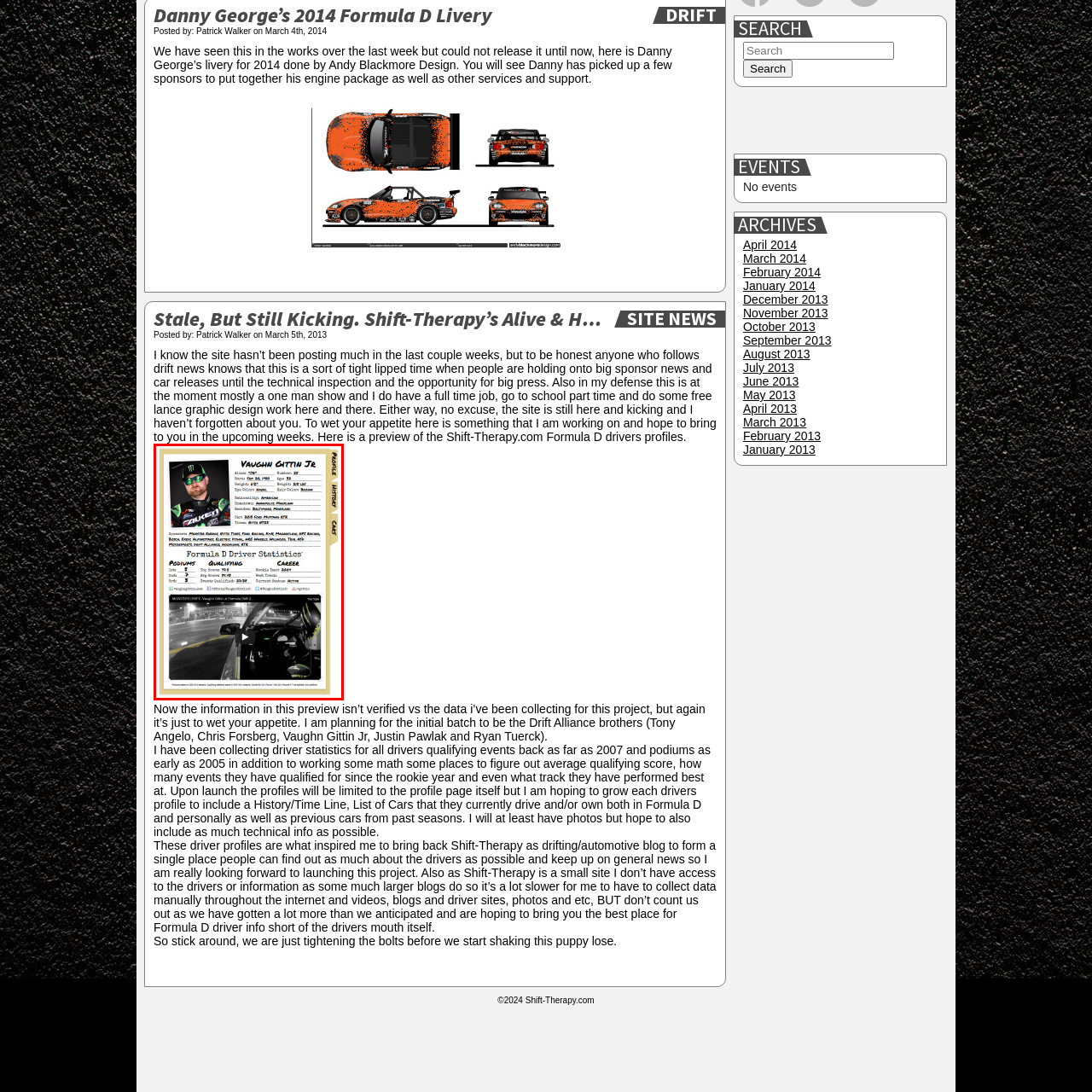What type of information is featured in Vaughn Gittin Jr.'s profile?
Inspect the image enclosed in the red bounding box and provide a thorough answer based on the information you see.

The profile features Vaughn Gittin Jr.'s personal metrics such as his date of birth, age, height, and weight, as well as his driving achievements, including statistics such as podium finishes and qualifying results, providing a comprehensive overview of his career in drifting.